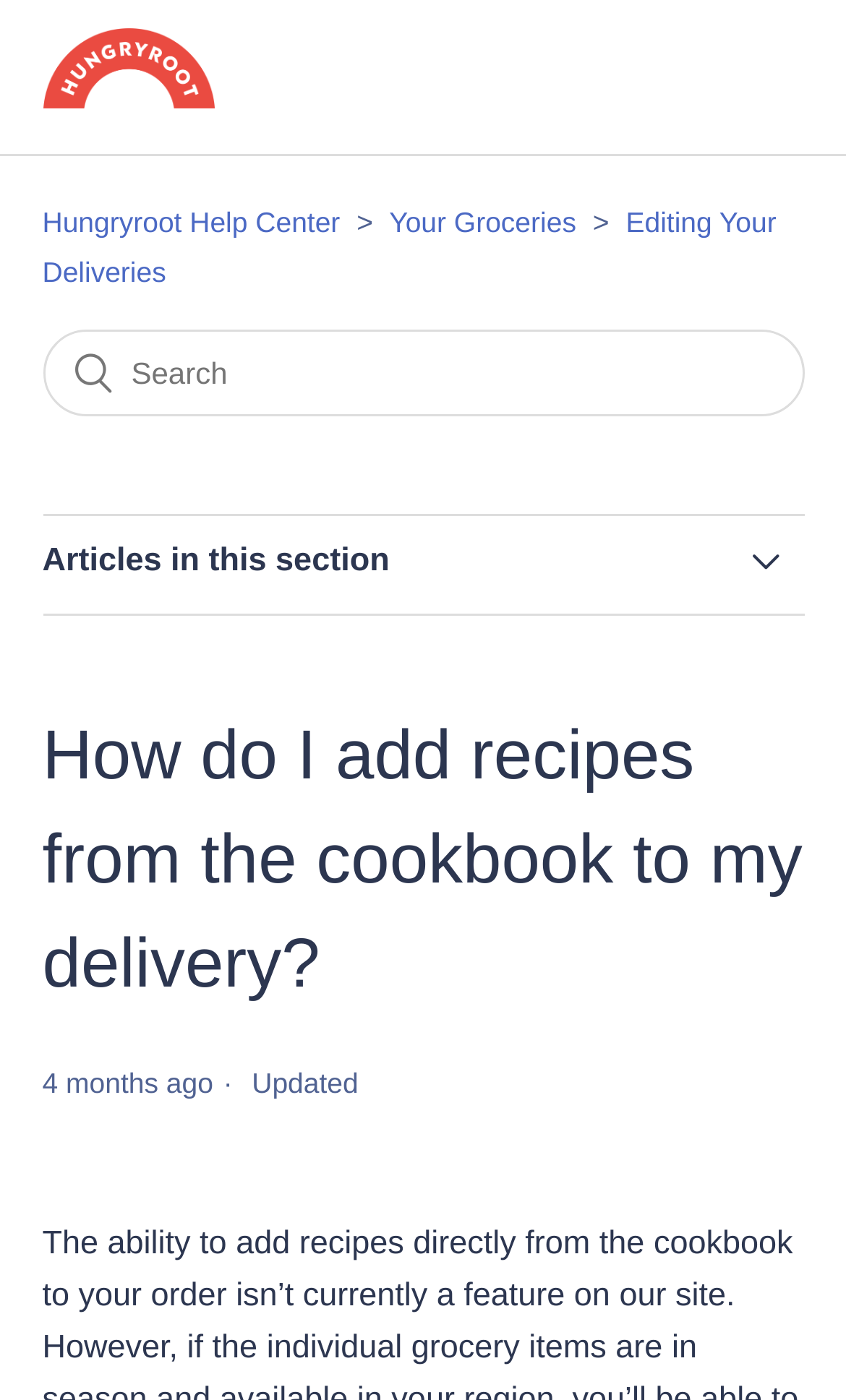Determine the bounding box coordinates of the clickable element to achieve the following action: 'Click the How do I add recipes from the cookbook to my delivery? link'. Provide the coordinates as four float values between 0 and 1, formatted as [left, top, right, bottom].

[0.05, 0.721, 0.95, 0.822]